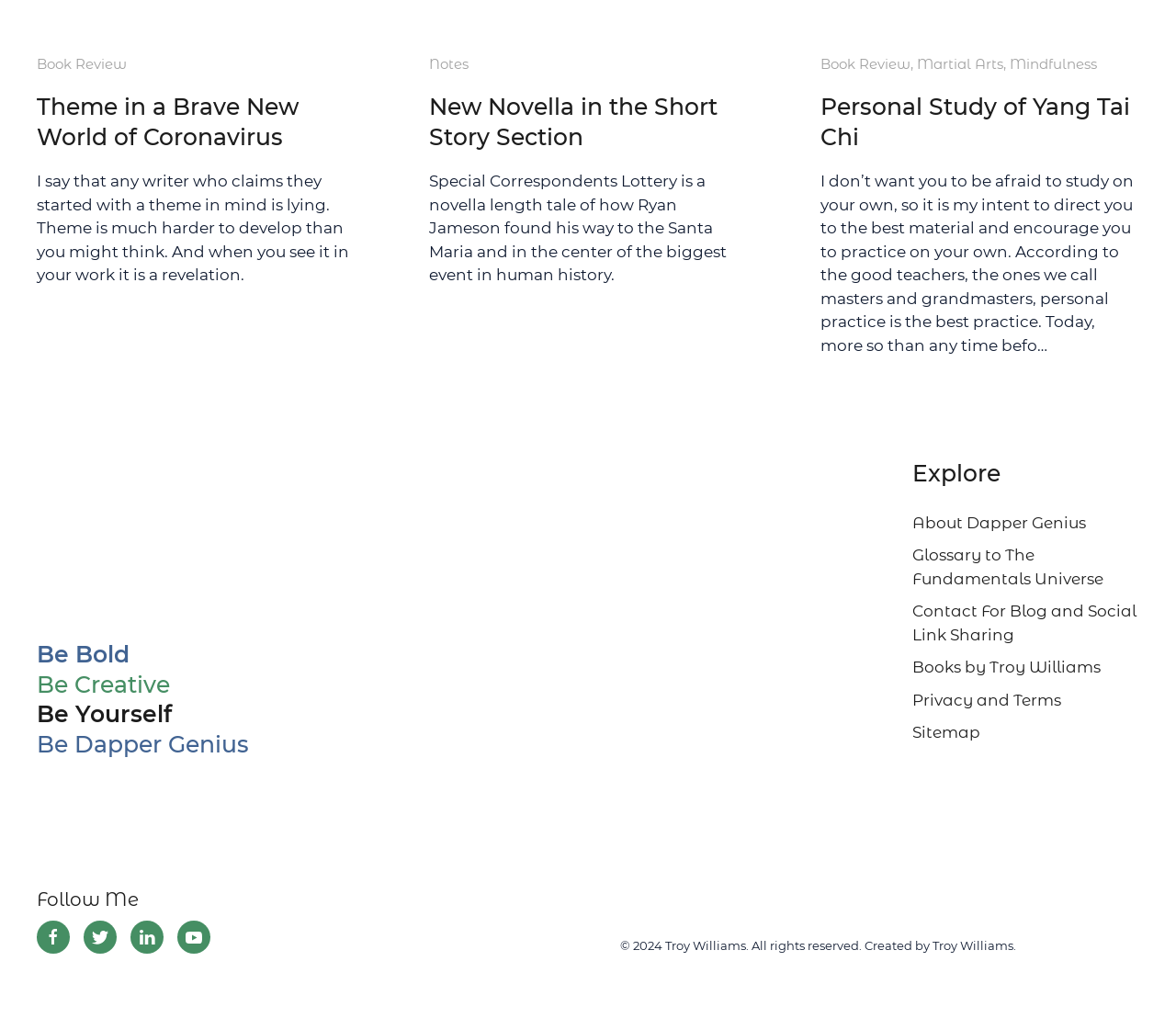Please predict the bounding box coordinates of the element's region where a click is necessary to complete the following instruction: "Request a quote". The coordinates should be represented by four float numbers between 0 and 1, i.e., [left, top, right, bottom].

None